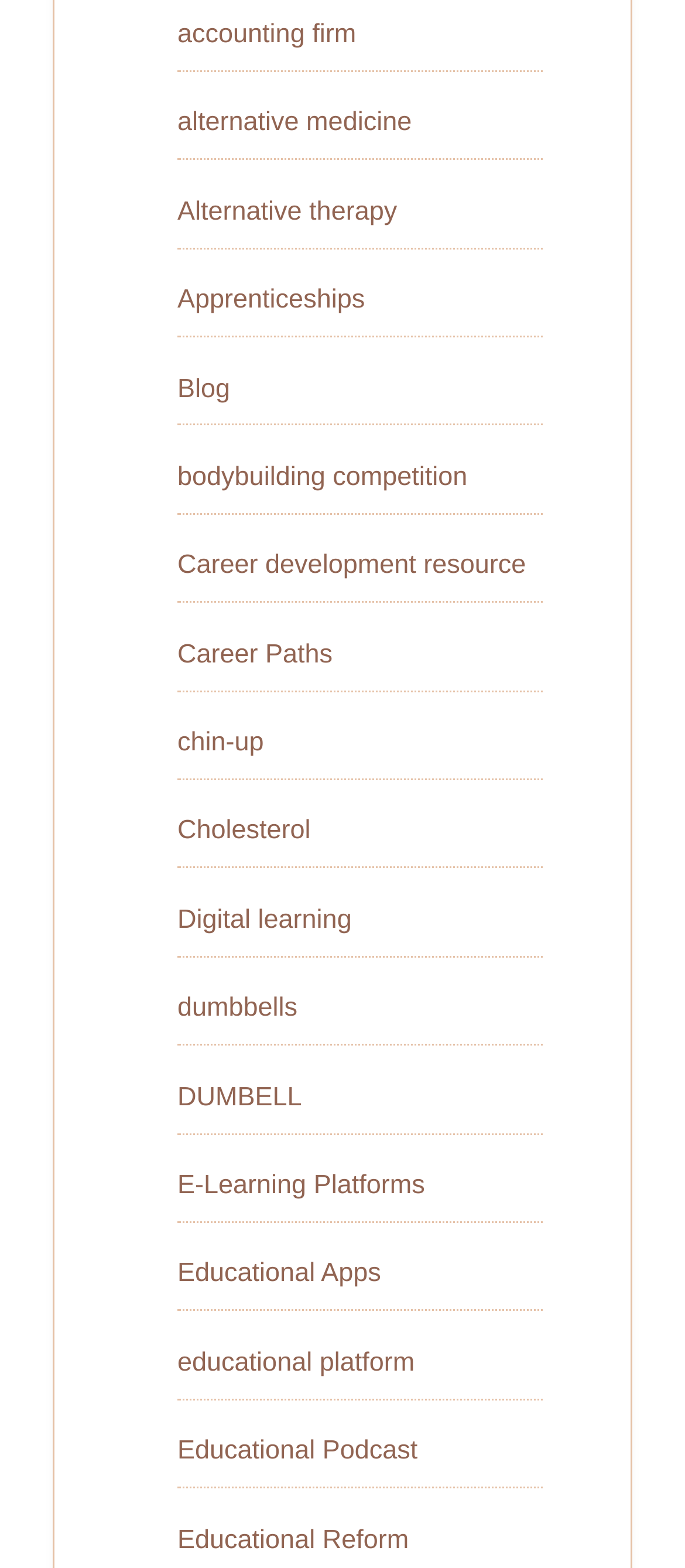Locate the bounding box coordinates of the area where you should click to accomplish the instruction: "read about alternative medicine".

[0.259, 0.069, 0.601, 0.088]